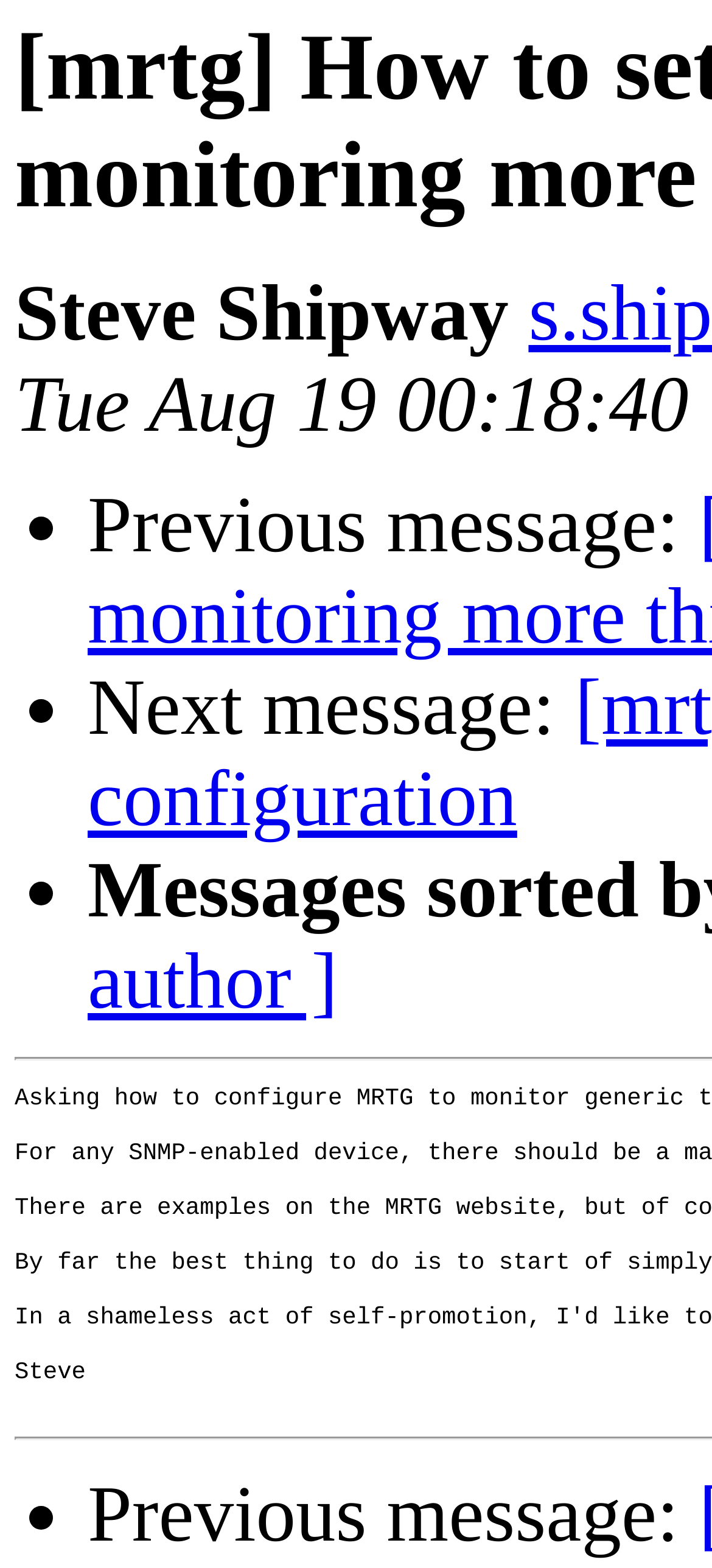How many list markers are there?
Please provide a single word or phrase answer based on the image.

4